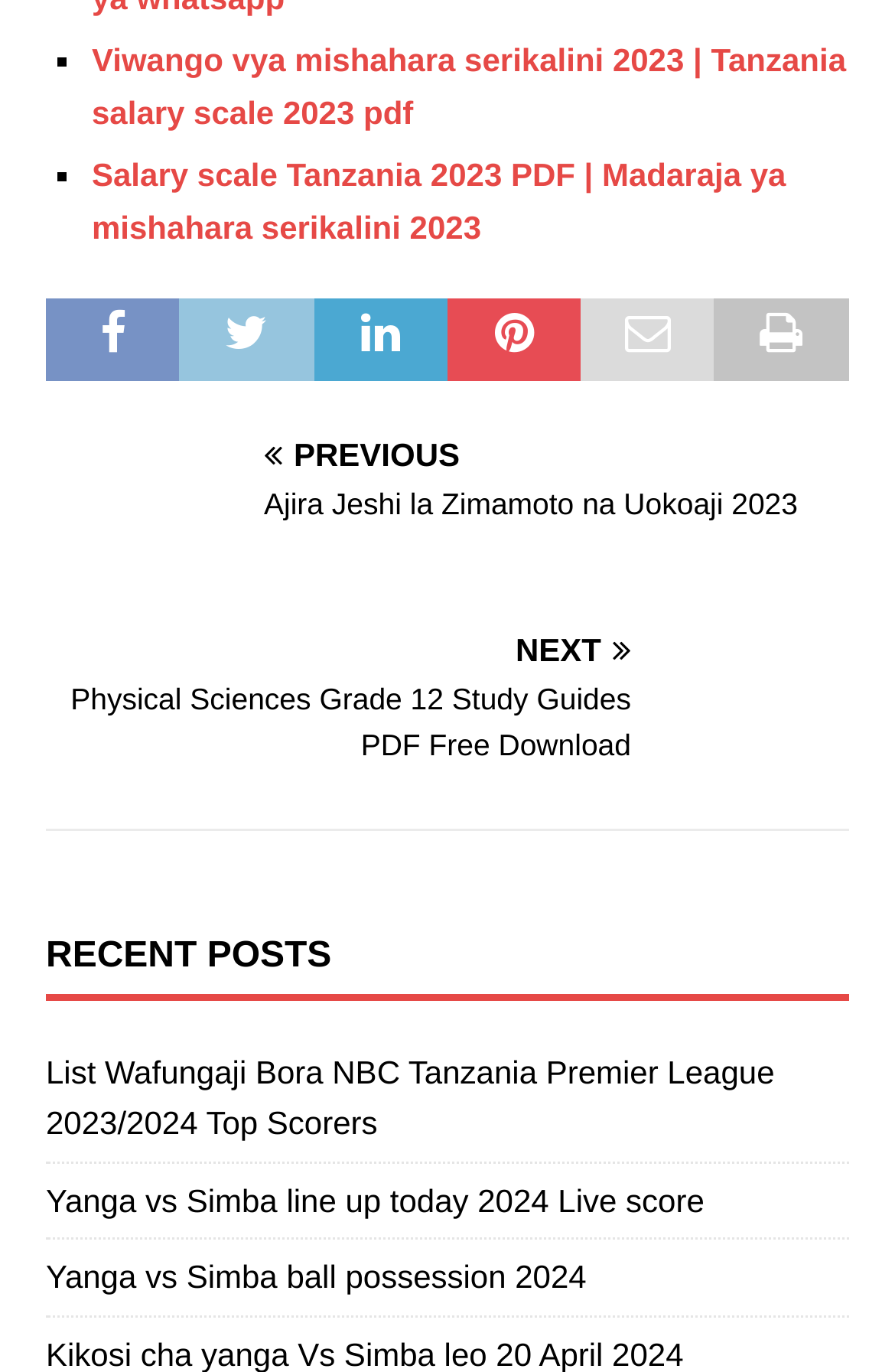Please predict the bounding box coordinates of the element's region where a click is necessary to complete the following instruction: "Check recent posts". The coordinates should be represented by four float numbers between 0 and 1, i.e., [left, top, right, bottom].

[0.051, 0.681, 0.949, 0.73]